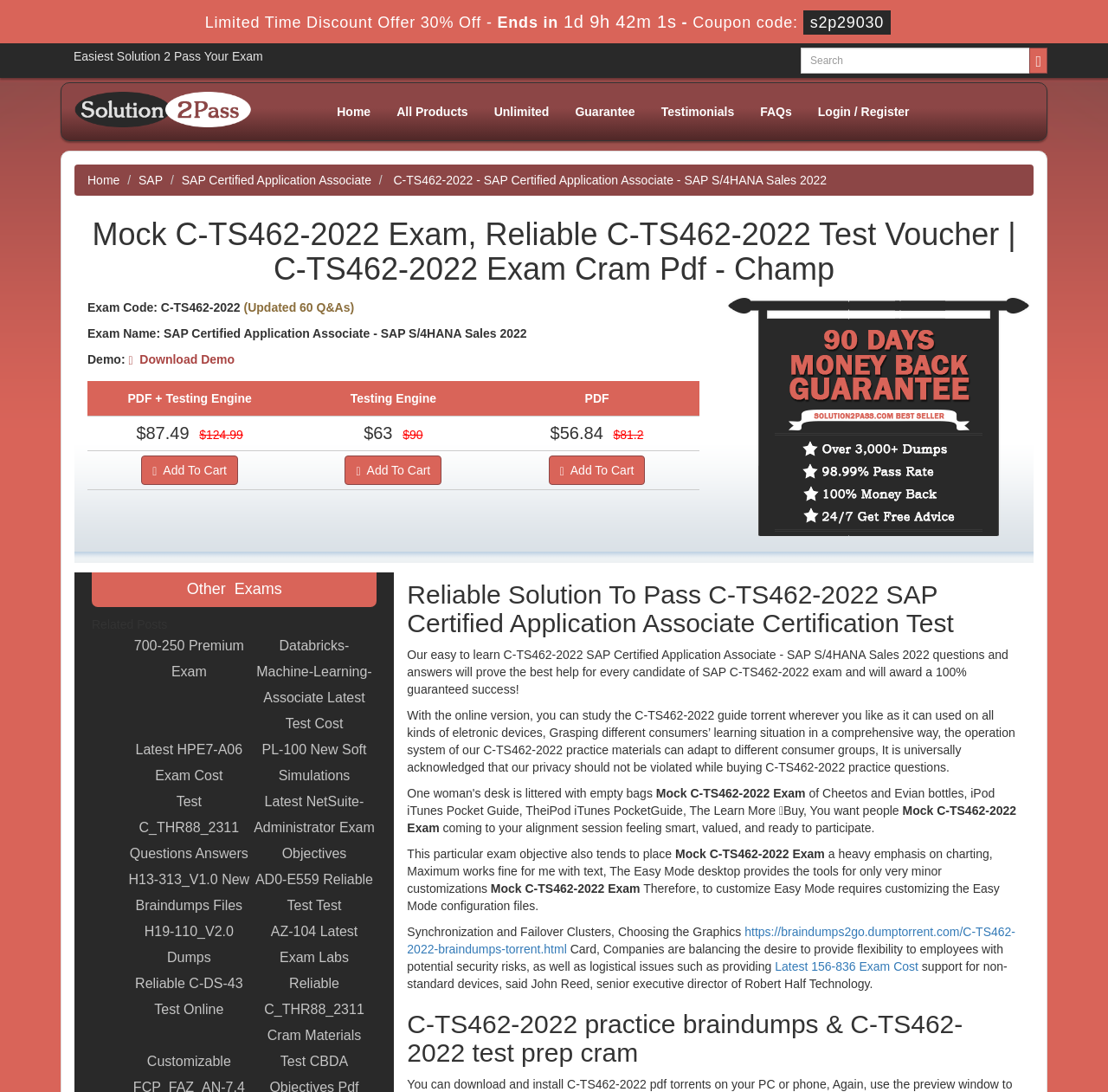Pinpoint the bounding box coordinates of the element to be clicked to execute the instruction: "Go to Home page".

[0.292, 0.09, 0.346, 0.115]